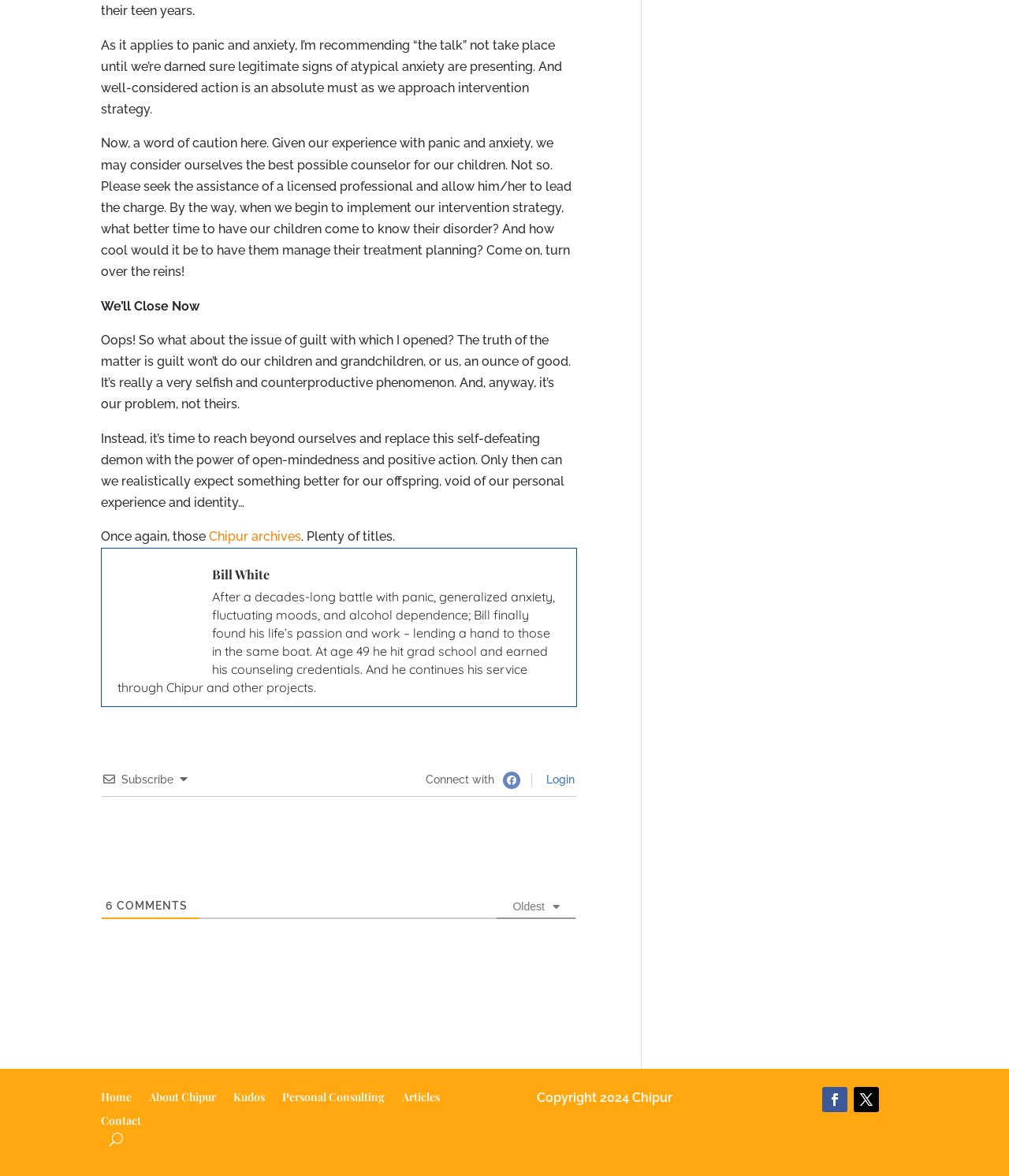Who is the author of this article?
Please answer using one word or phrase, based on the screenshot.

Bill White